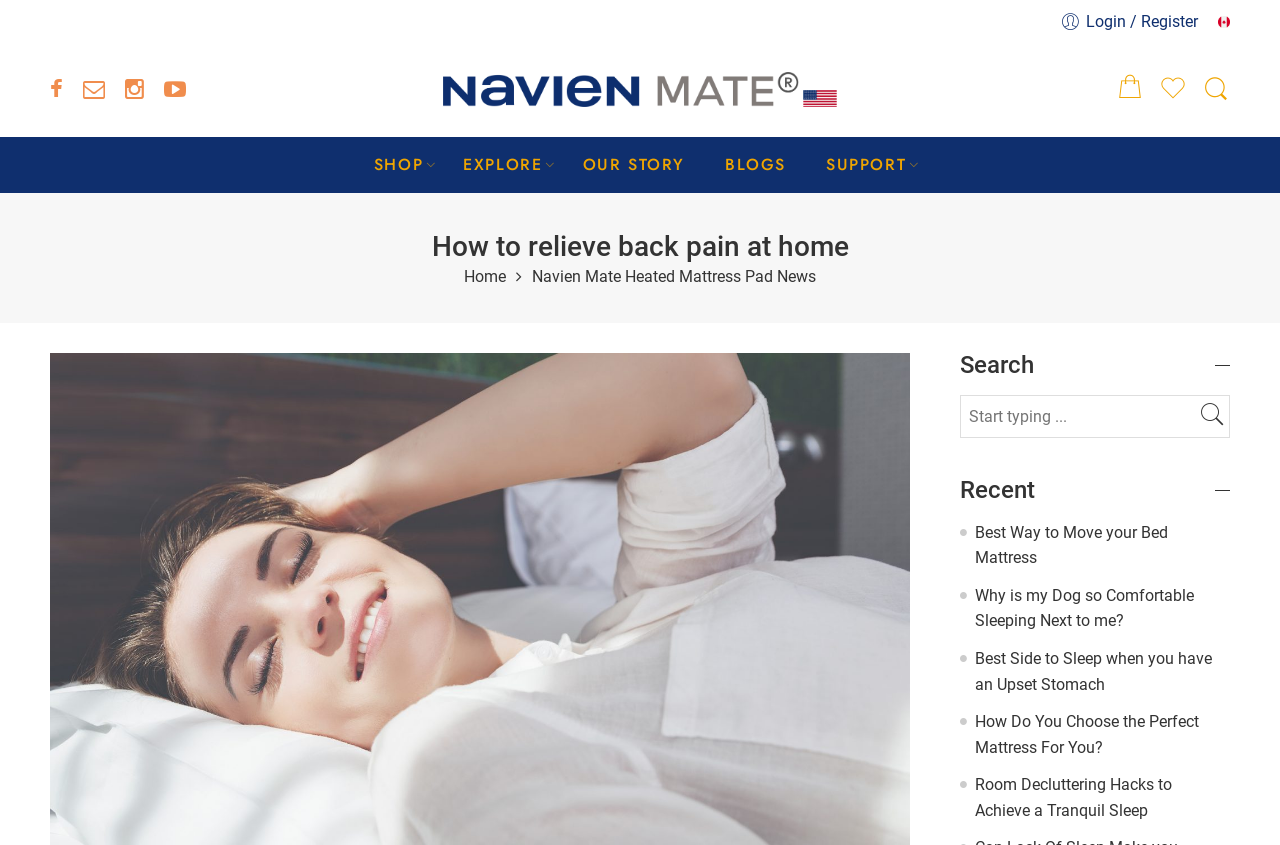Highlight the bounding box coordinates of the element that should be clicked to carry out the following instruction: "Search for something". The coordinates must be given as four float numbers ranging from 0 to 1, i.e., [left, top, right, bottom].

[0.75, 0.467, 0.961, 0.518]